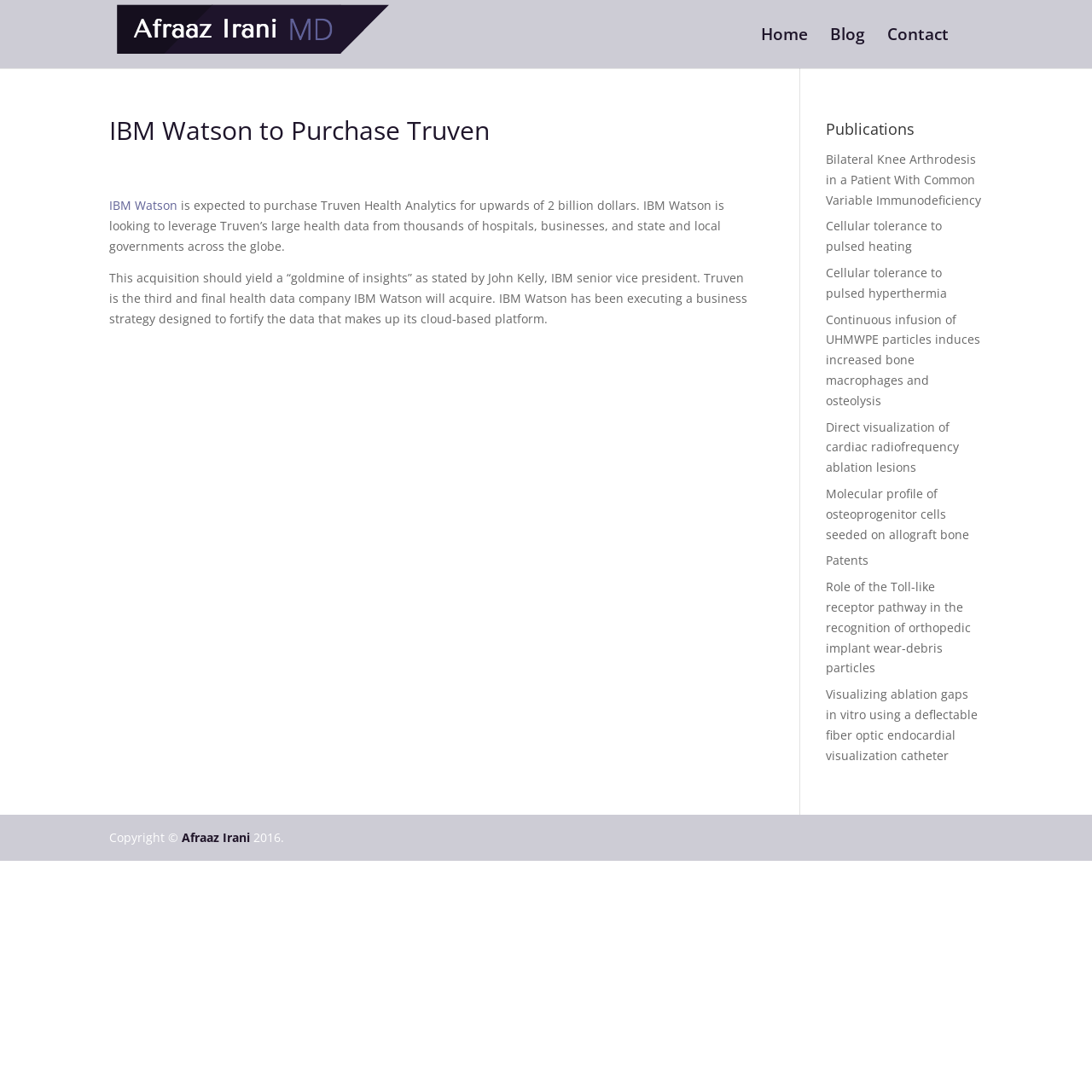Identify and provide the bounding box for the element described by: "Cellular tolerance to pulsed hyperthermia".

[0.756, 0.242, 0.867, 0.276]